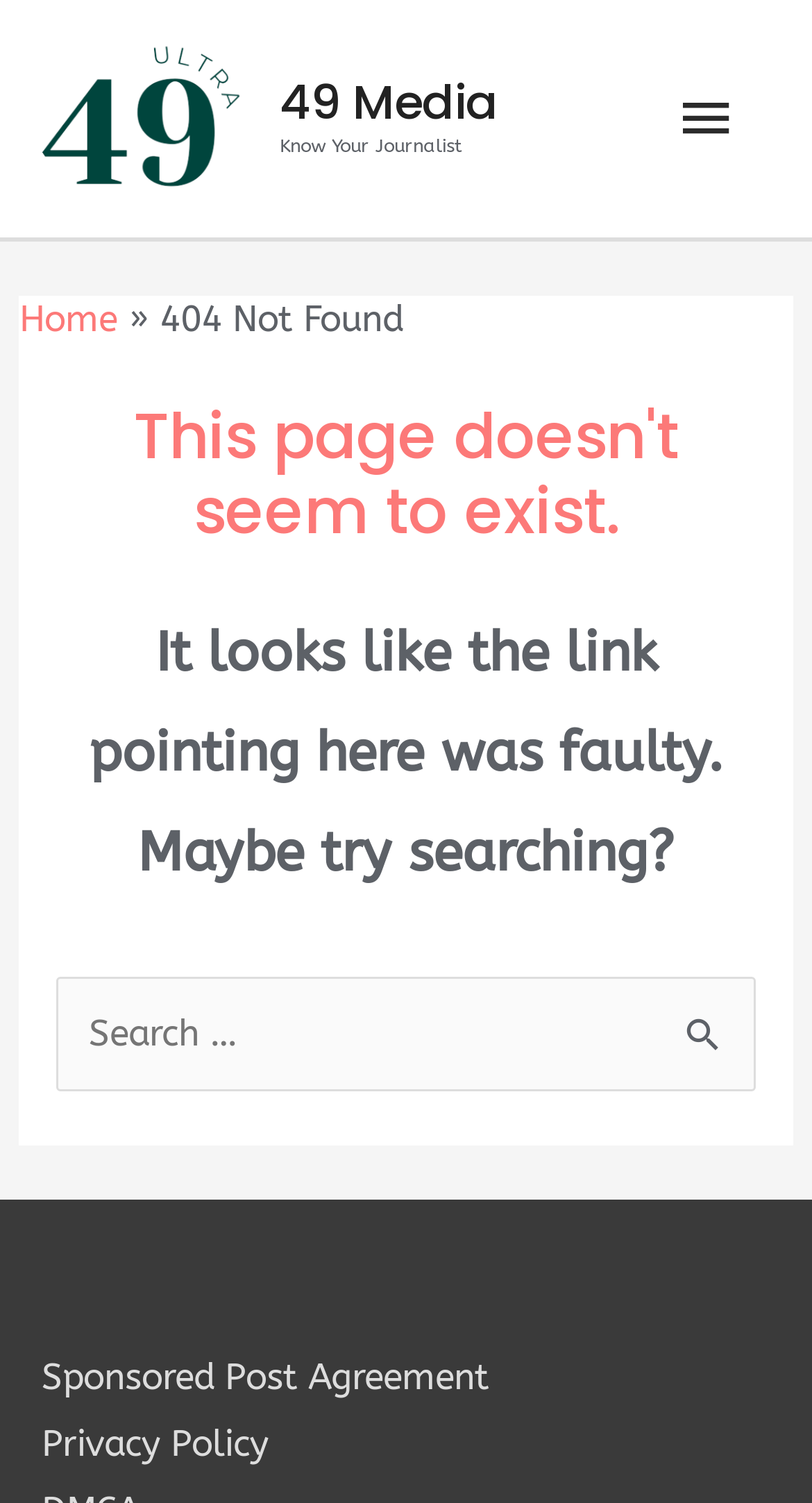Extract the primary heading text from the webpage.

This page doesn't seem to exist.